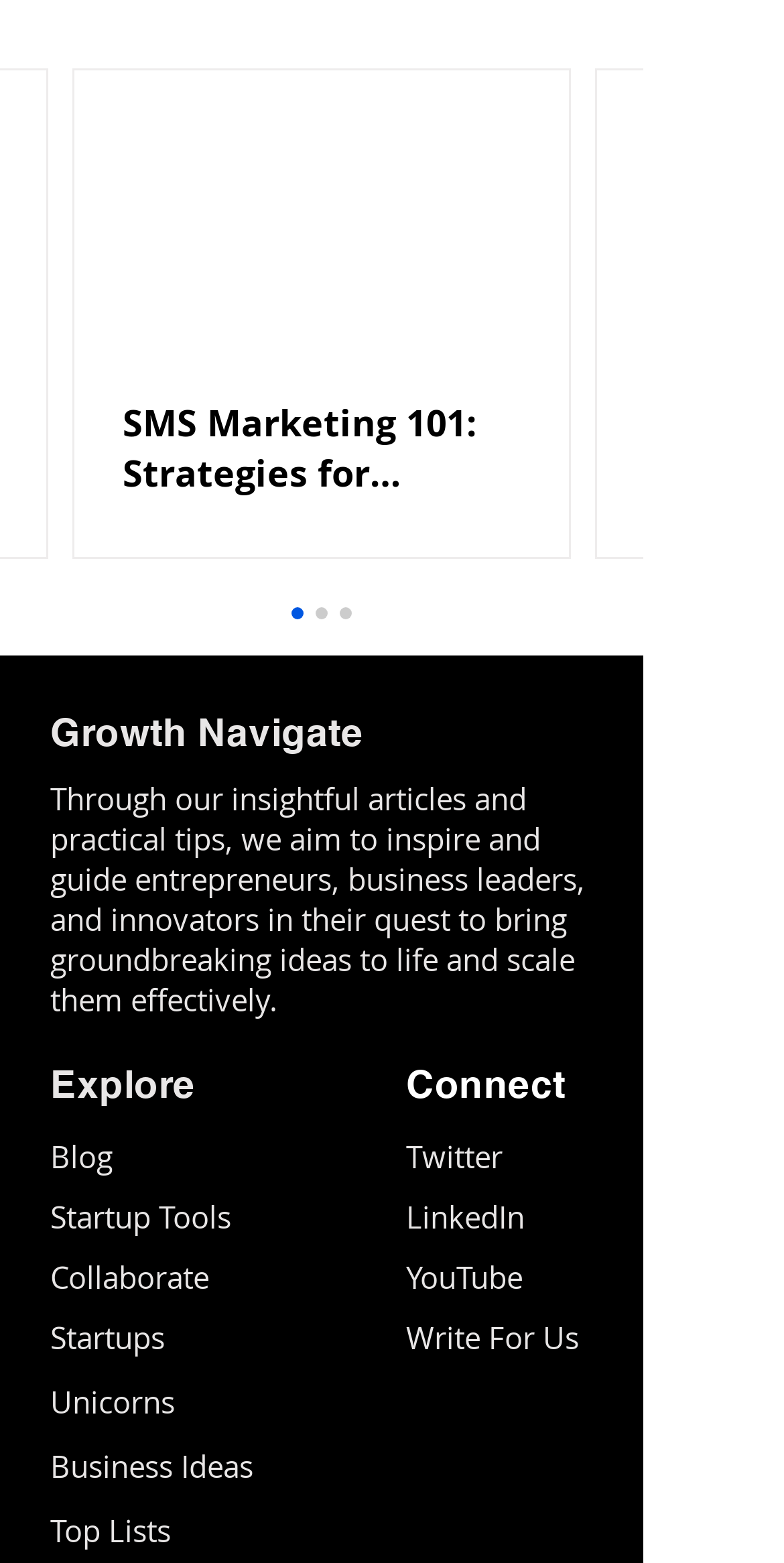What is the category of the link 'Startups'?
Carefully analyze the image and provide a thorough answer to the question.

The category of the link 'Startups' can be determined by looking at its position and context among other links such as 'Business Ideas', 'Unicorns', and 'Top Lists'.